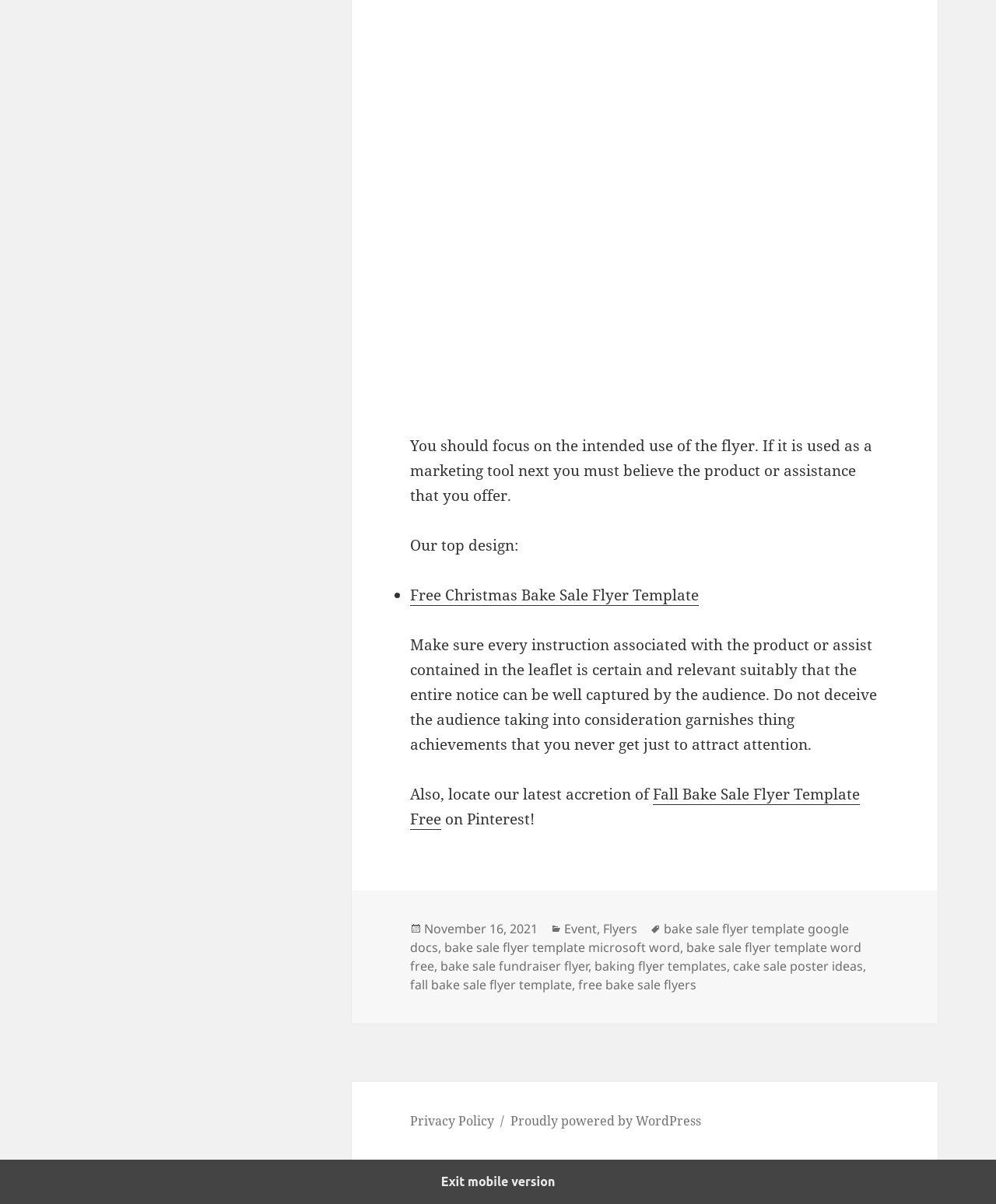Please identify the bounding box coordinates of the area that needs to be clicked to follow this instruction: "Check the post date".

[0.426, 0.765, 0.54, 0.779]